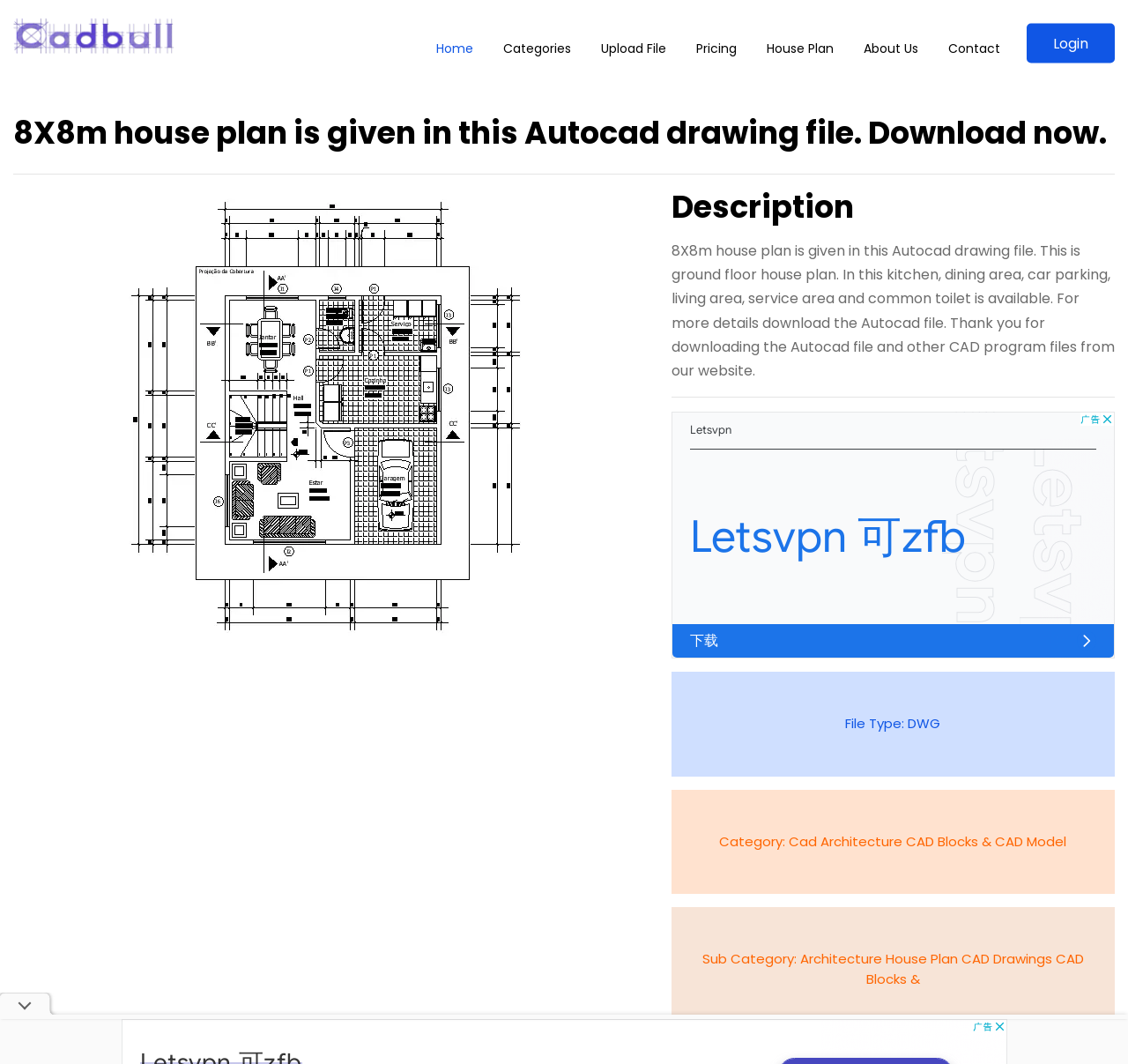What type of file can be downloaded from this webpage?
Using the image, provide a concise answer in one word or a short phrase.

DWG